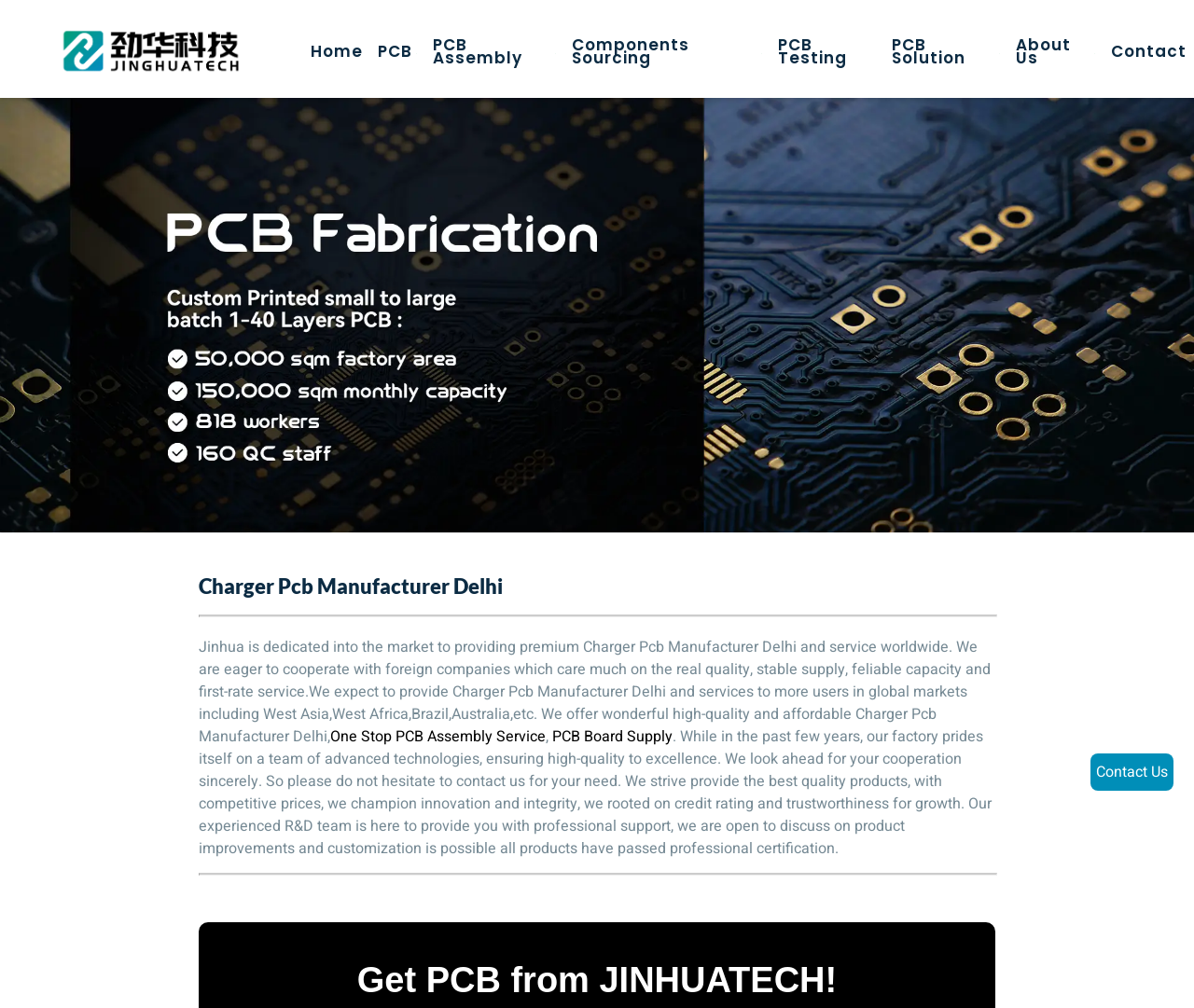Please provide the bounding box coordinates for the element that needs to be clicked to perform the following instruction: "Get One Stop PCB Assembly Service". The coordinates should be given as four float numbers between 0 and 1, i.e., [left, top, right, bottom].

[0.277, 0.719, 0.457, 0.742]